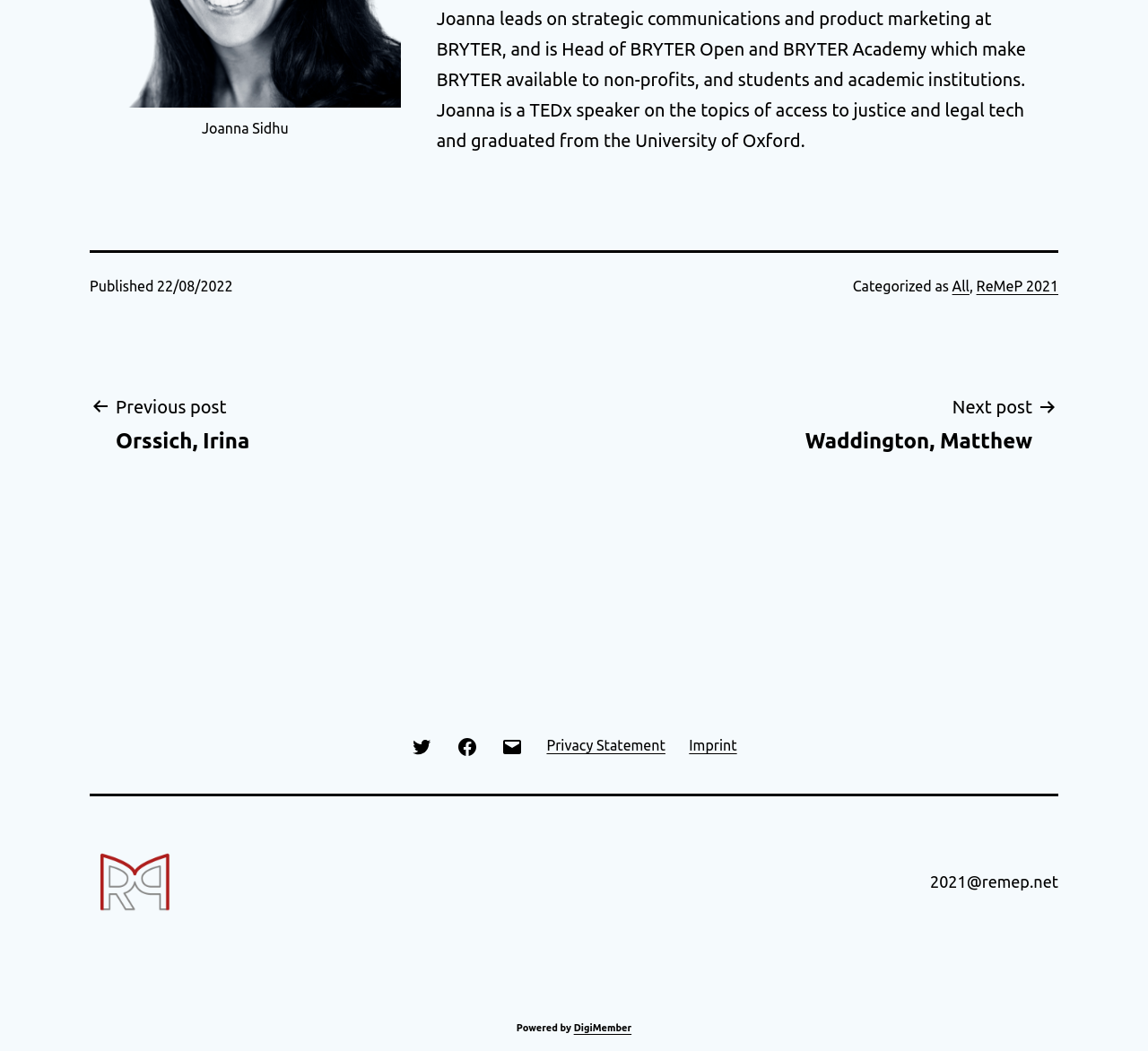Using the given element description, provide the bounding box coordinates (top-left x, top-left y, bottom-right x, bottom-right y) for the corresponding UI element in the screenshot: Privacy Statement

[0.466, 0.687, 0.59, 0.731]